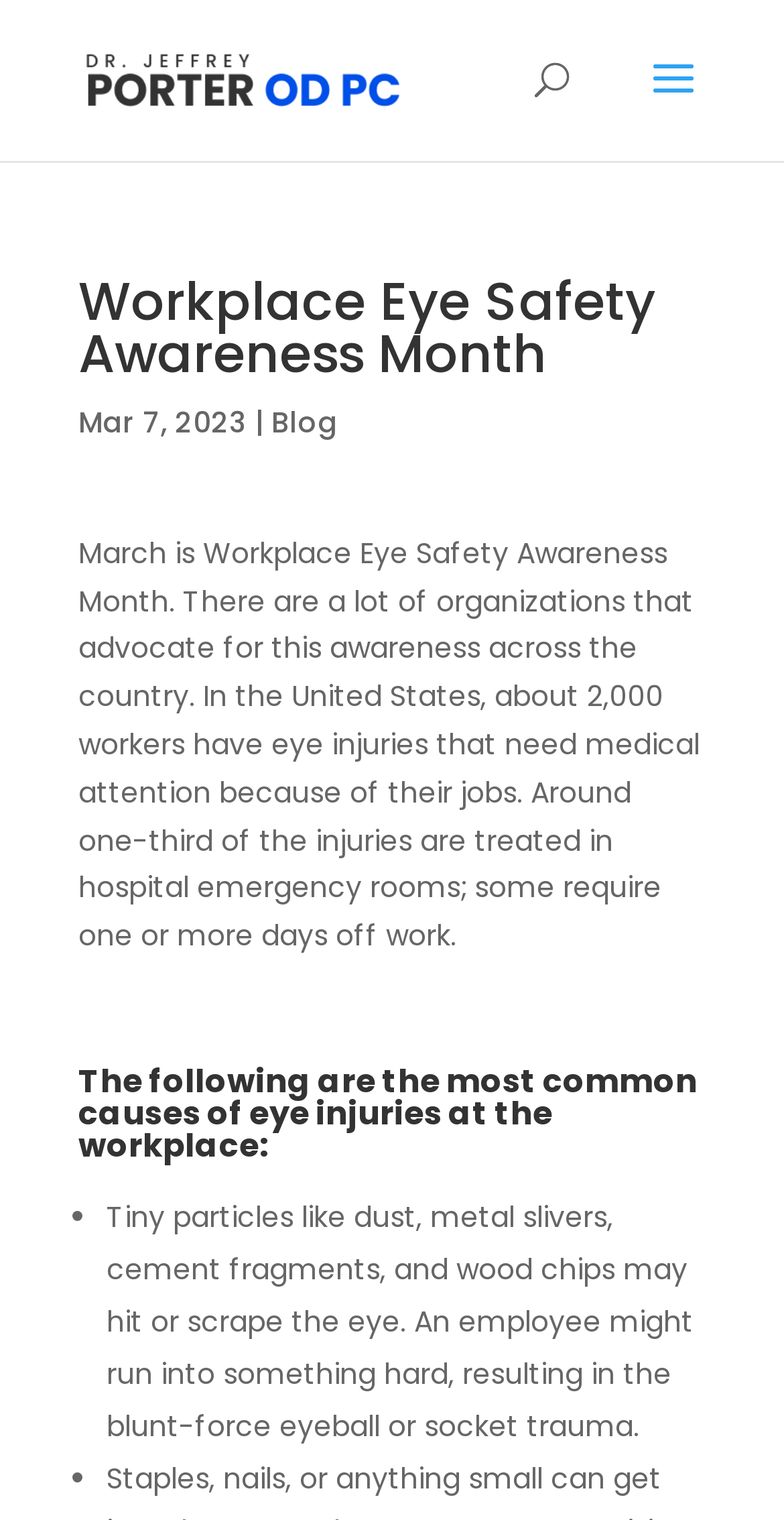Provide the bounding box coordinates of the HTML element described by the text: "alt="Dr. Jeffrey Porter"".

[0.11, 0.038, 0.51, 0.065]